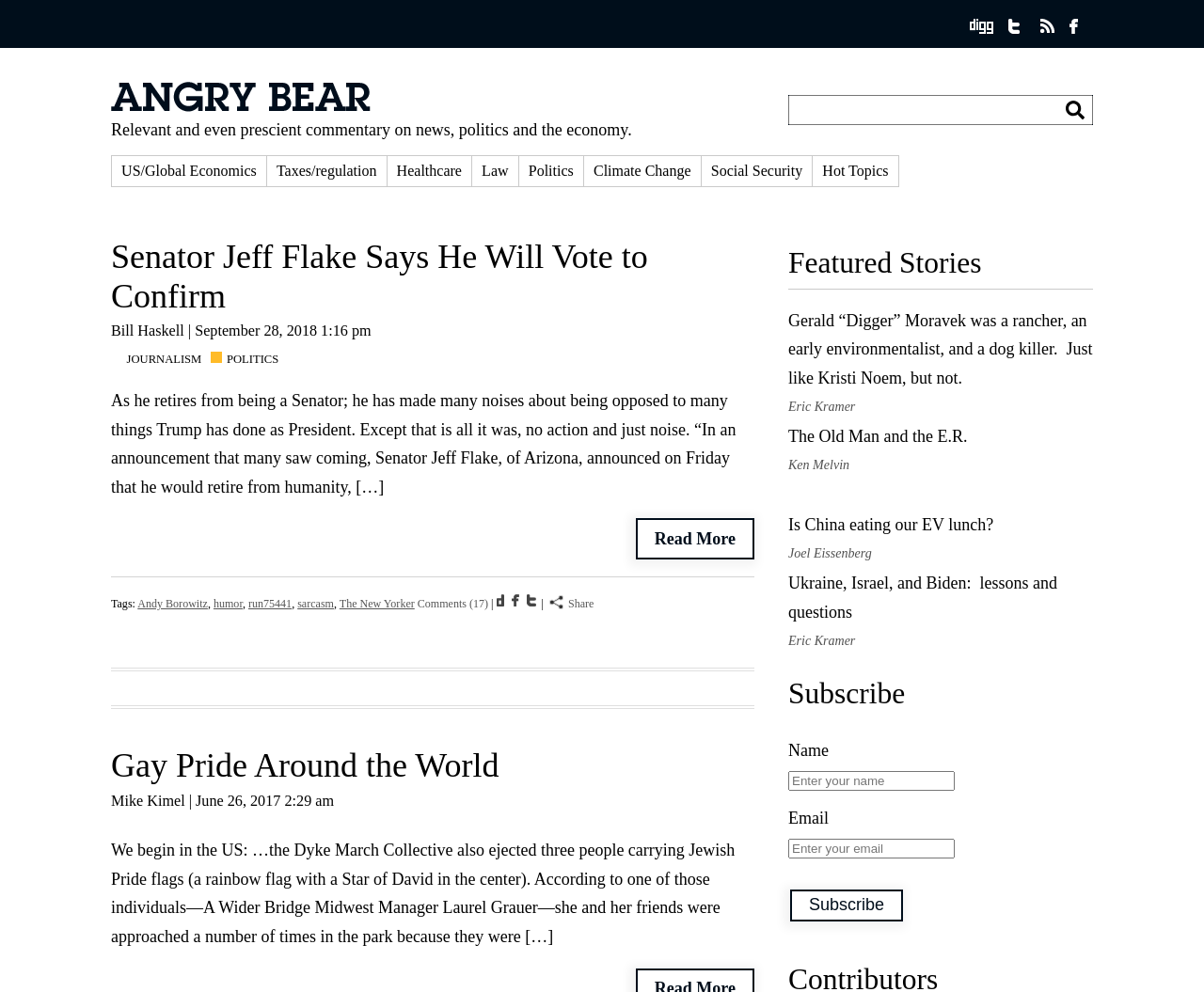Given the description Social Security, predict the bounding box coordinates of the UI element. Ensure the coordinates are in the format (top-left x, top-left y, bottom-right x, bottom-right y) and all values are between 0 and 1.

[0.583, 0.157, 0.674, 0.188]